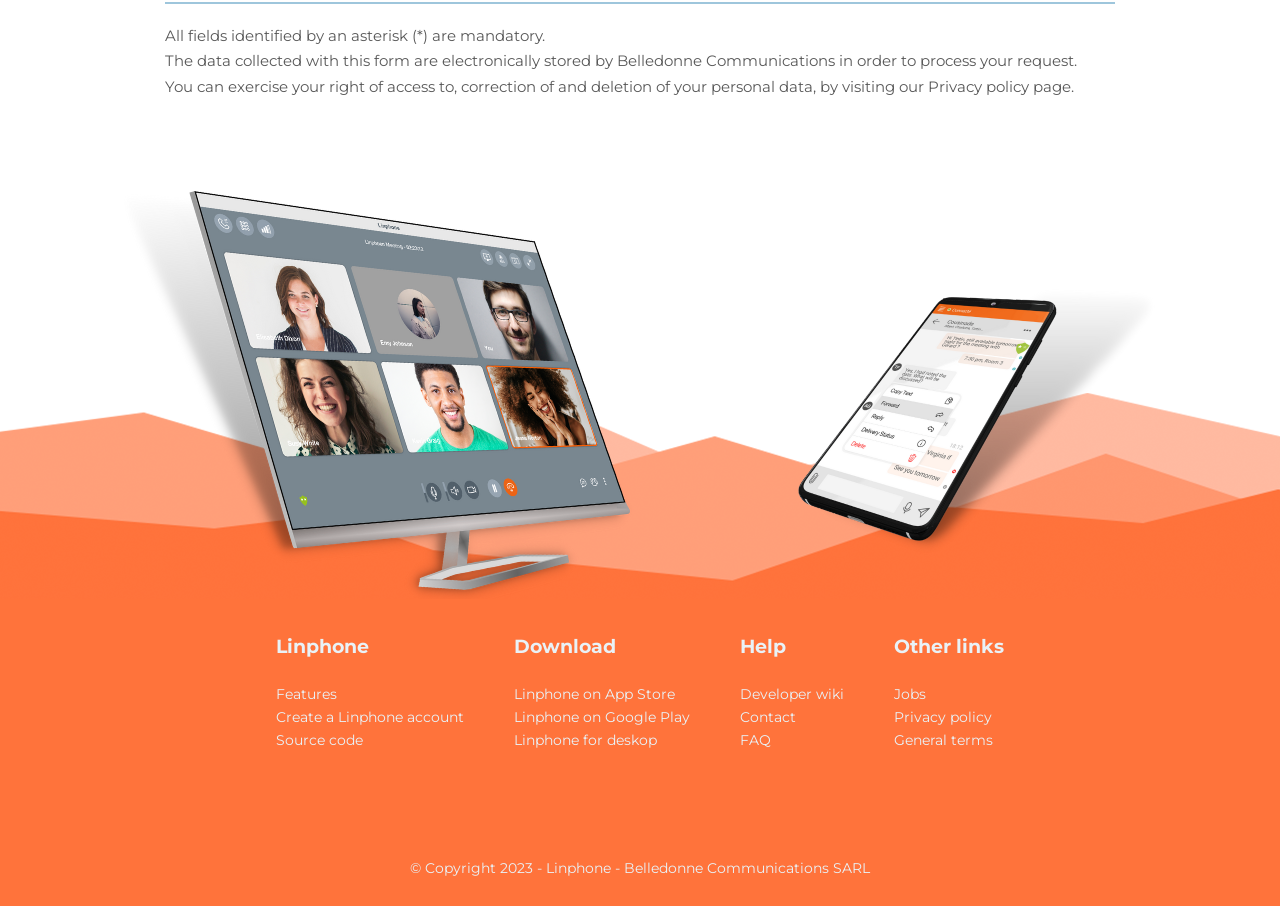Find and indicate the bounding box coordinates of the region you should select to follow the given instruction: "Go to Features".

[0.216, 0.756, 0.263, 0.775]